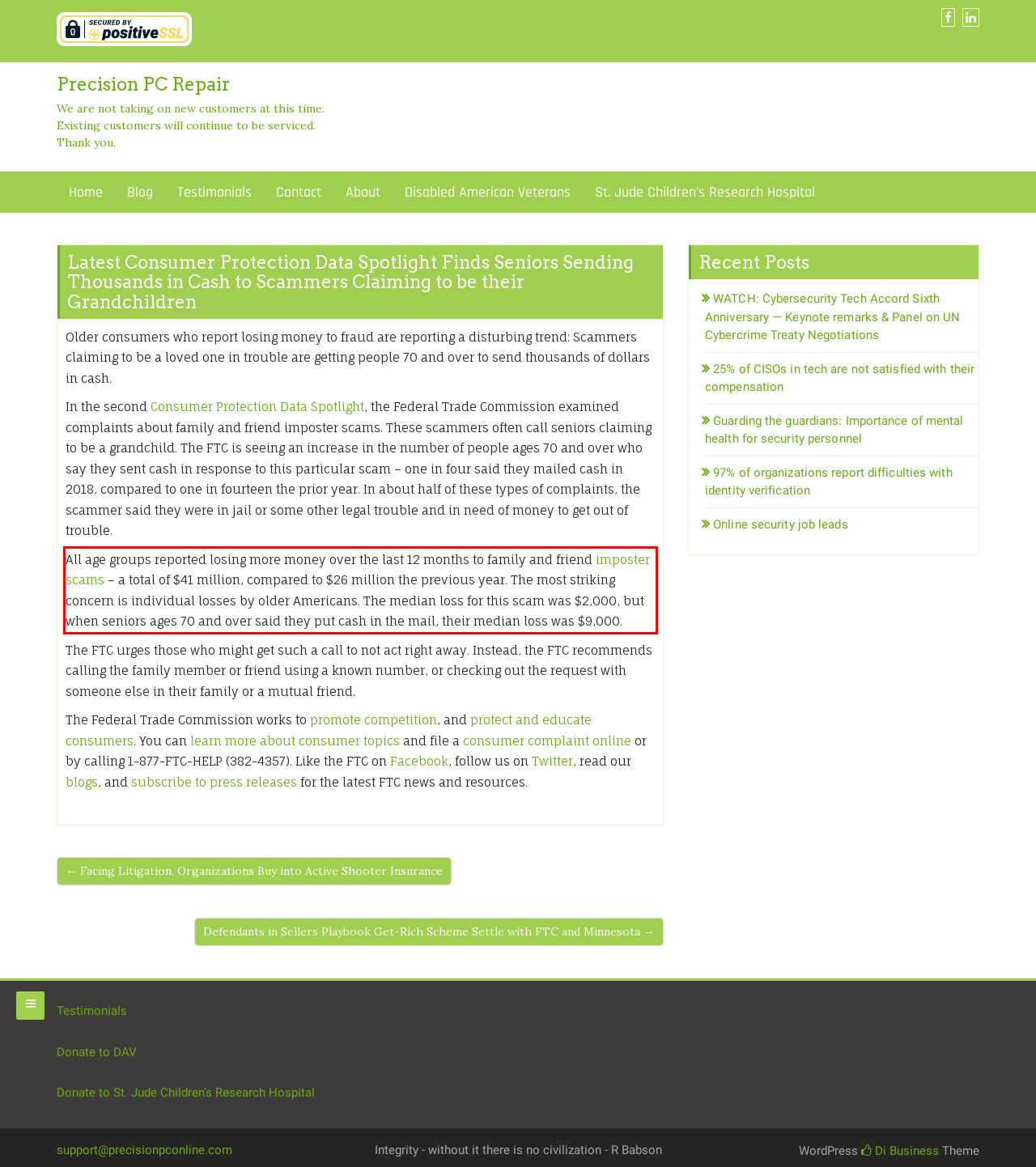Please identify and extract the text from the UI element that is surrounded by a red bounding box in the provided webpage screenshot.

All age groups reported losing more money over the last 12 months to family and friend imposter scams – a total of $41 million, compared to $26 million the previous year. The most striking concern is individual losses by older Americans. The median loss for this scam was $2,000, but when seniors ages 70 and over said they put cash in the mail, their median loss was $9,000.